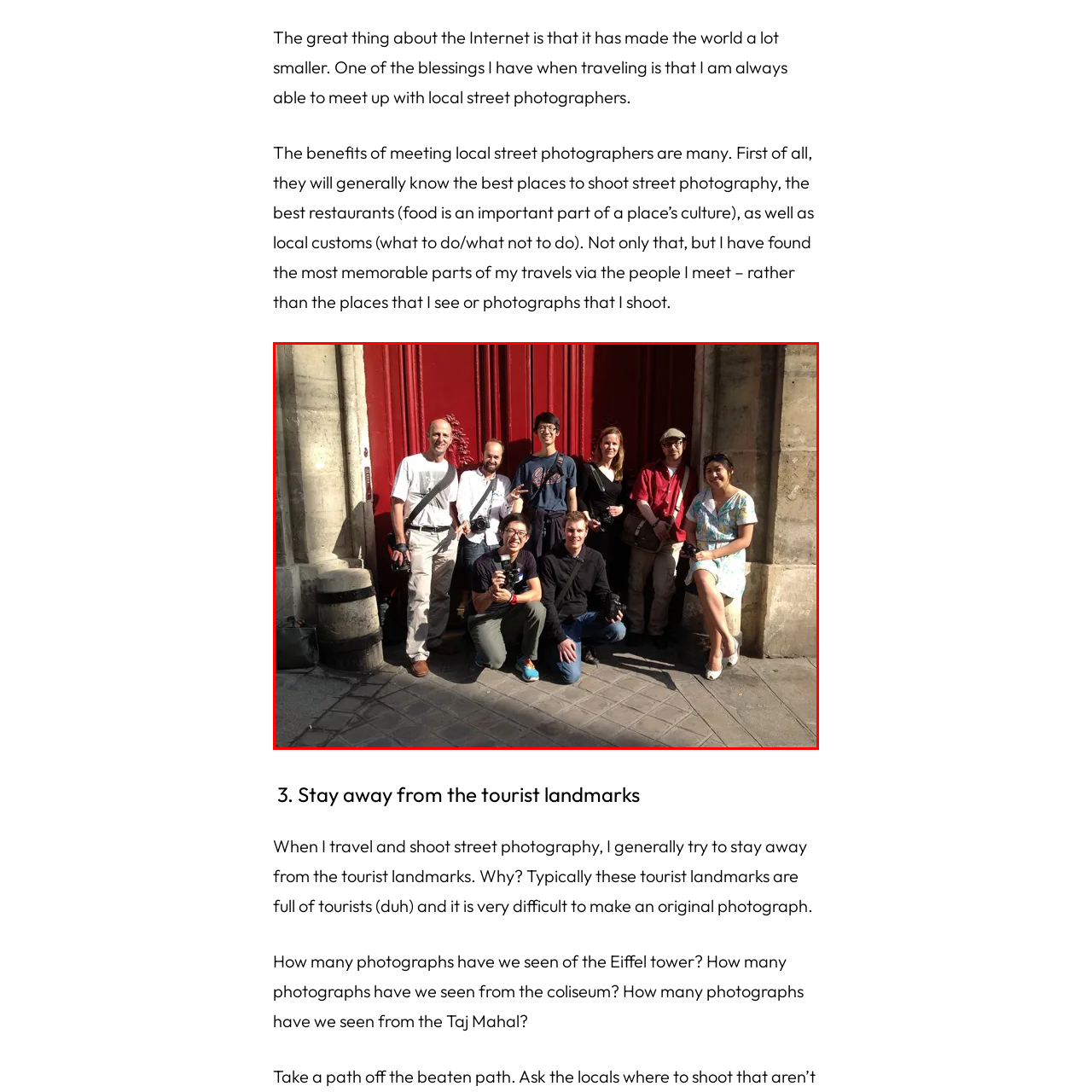What is the dominant color of the door in the background?
Look at the image framed by the red bounding box and provide an in-depth response.

The caption specifically mentions that the group is standing in front of a 'striking red door', which serves as a vivid backdrop. This suggests that the door is prominently red in color.